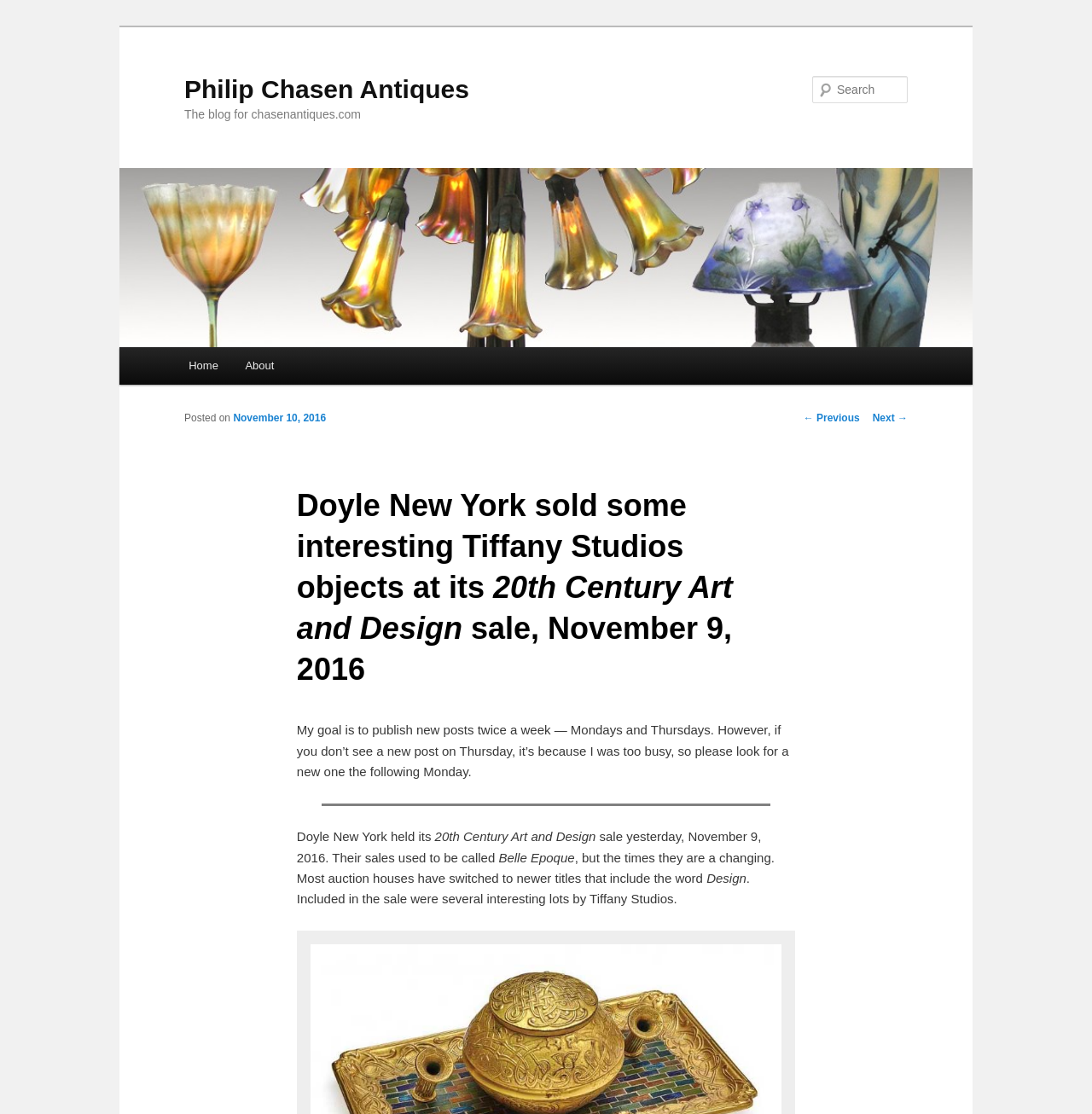Could you find the bounding box coordinates of the clickable area to complete this instruction: "Read the previous post"?

[0.736, 0.37, 0.787, 0.38]